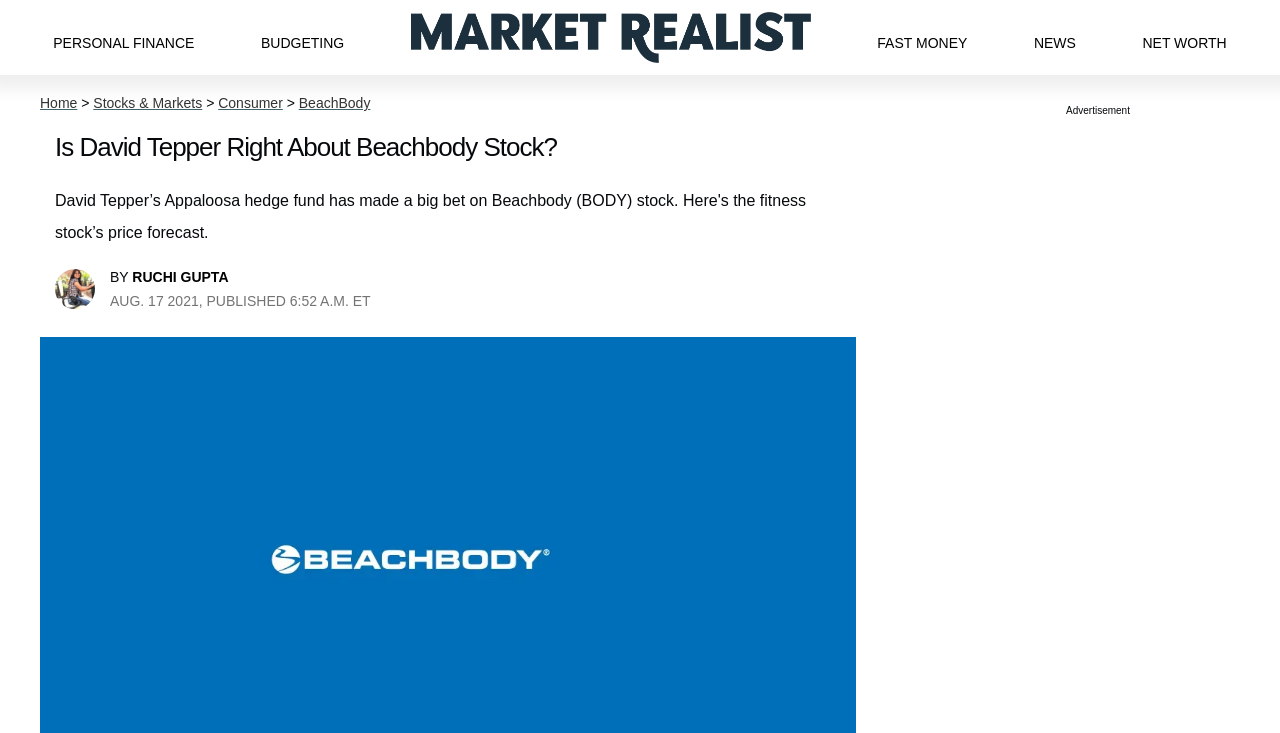Please identify the bounding box coordinates of the element's region that I should click in order to complete the following instruction: "Go to BeachBody page". The bounding box coordinates consist of four float numbers between 0 and 1, i.e., [left, top, right, bottom].

[0.233, 0.13, 0.289, 0.151]